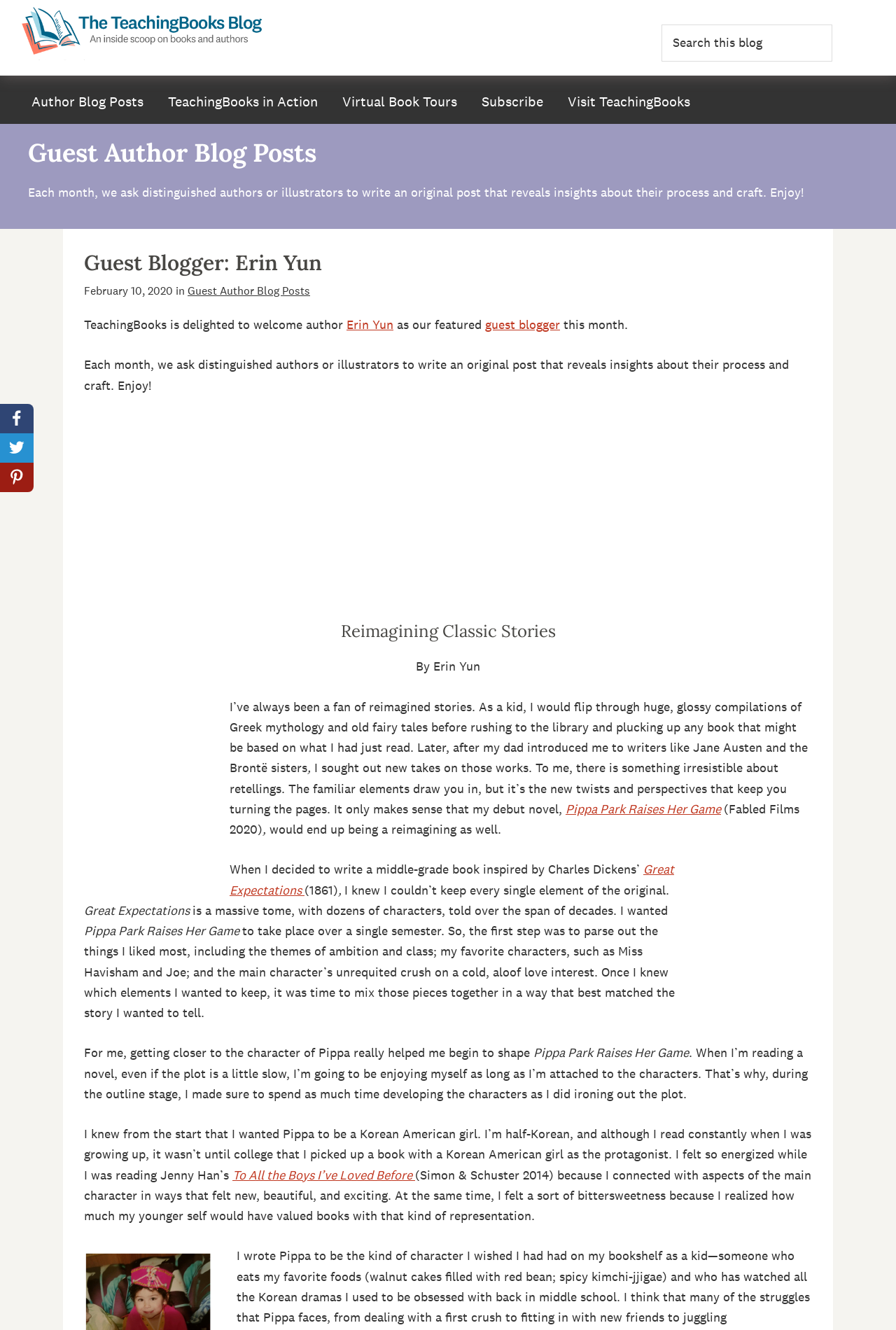Specify the bounding box coordinates of the area to click in order to execute this command: 'Click the 'Pippa Park Raises Her Game (opens in a new tab)' link'. The coordinates should consist of four float numbers ranging from 0 to 1, and should be formatted as [left, top, right, bottom].

[0.631, 0.602, 0.805, 0.614]